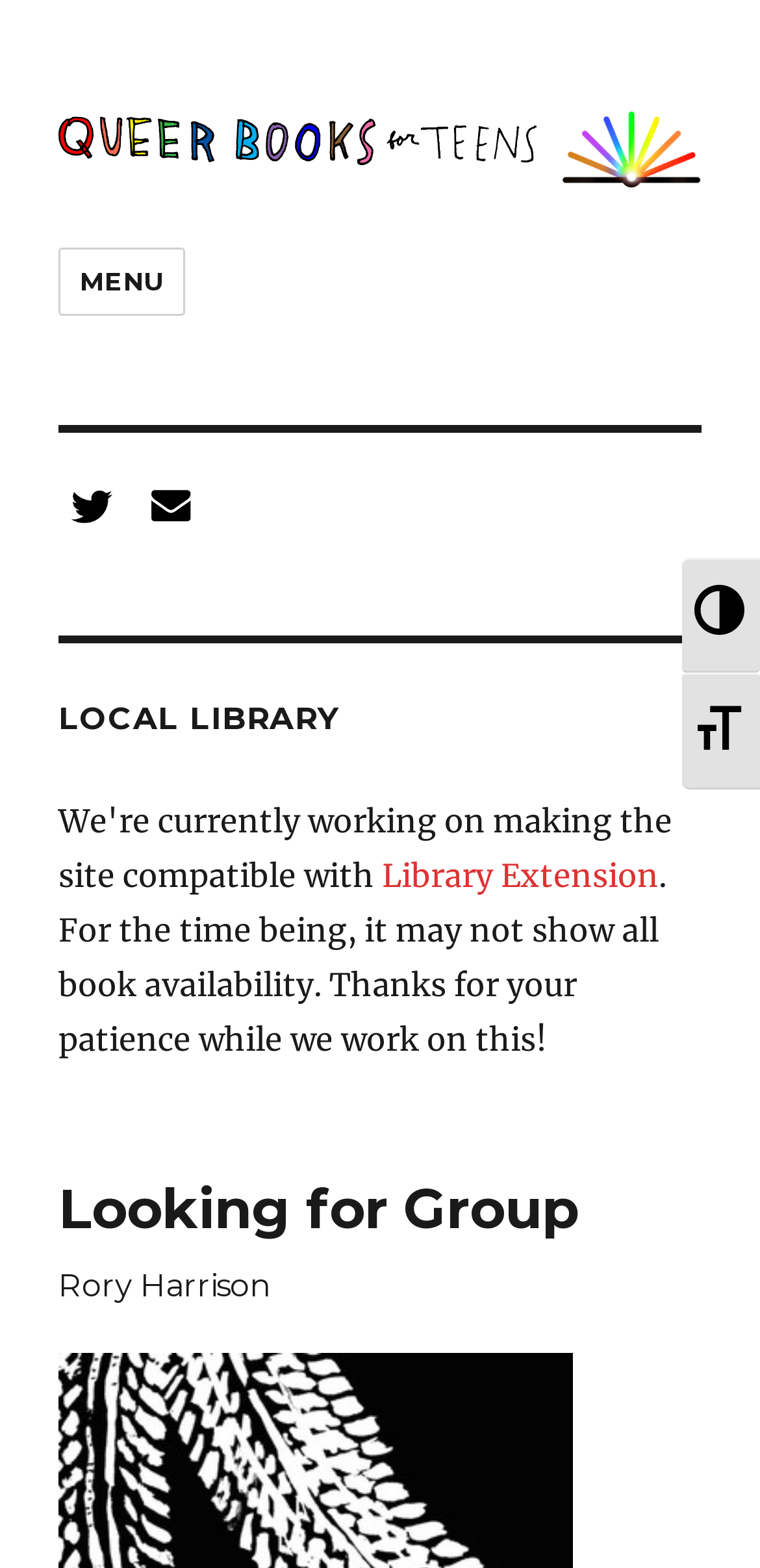What is the theme of the books?
Provide a detailed and well-explained answer to the question.

Based on the image with the rainbow colors, it appears that the theme of the books is queer books, specifically for teens.